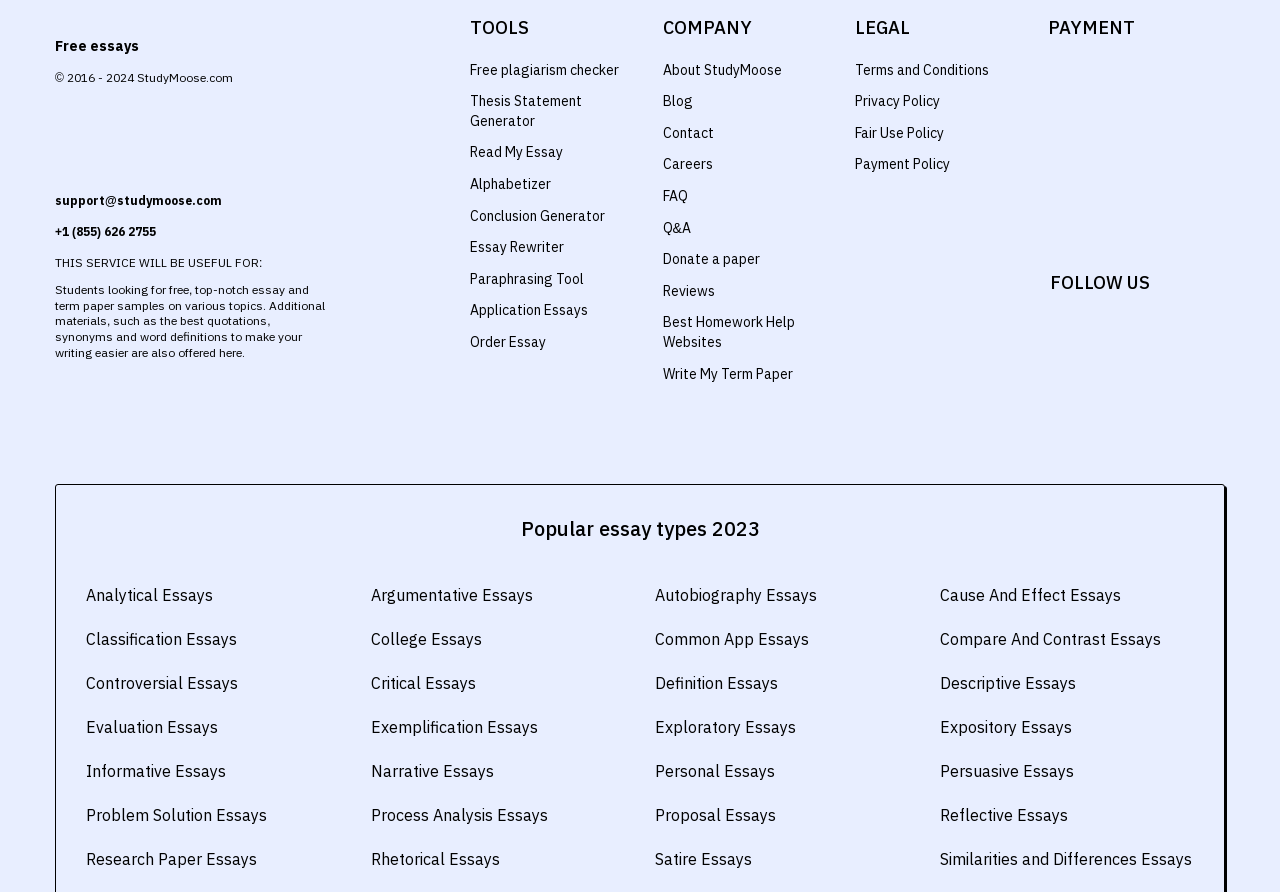Using the element description provided, determine the bounding box coordinates in the format (top-left x, top-left y, bottom-right x, bottom-right y). Ensure that all values are floating point numbers between 0 and 1. Element description: Careers

[0.518, 0.174, 0.557, 0.194]